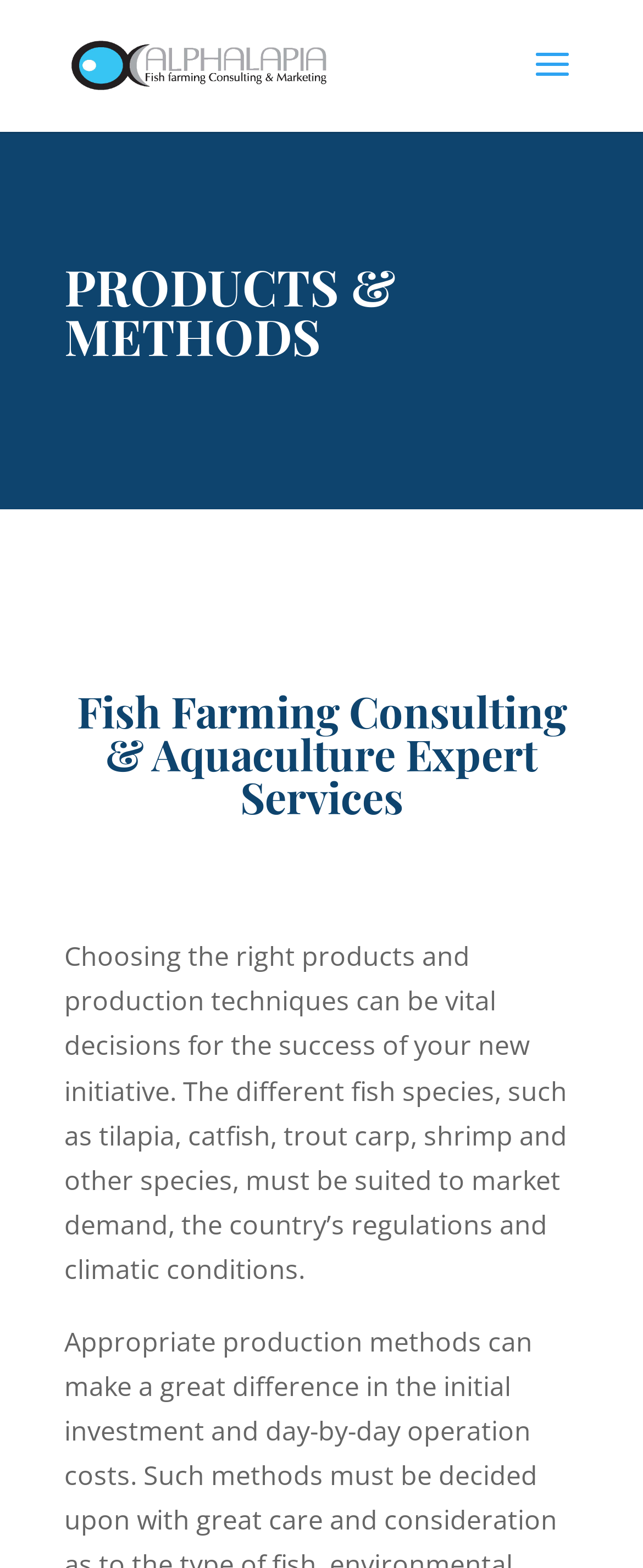Identify and extract the main heading from the webpage.

PRODUCTS & METHODS